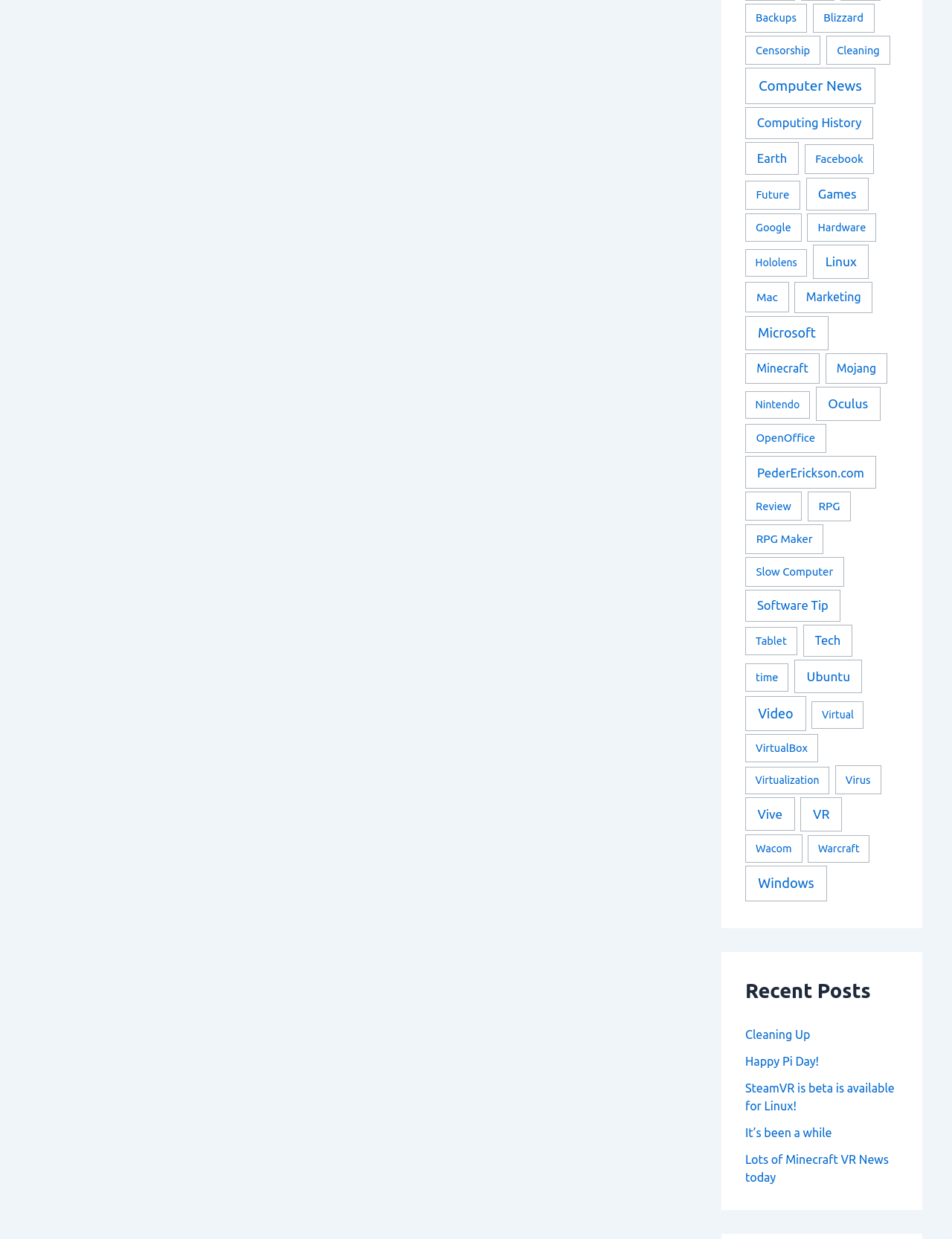How many recent posts are listed? Analyze the screenshot and reply with just one word or a short phrase.

5